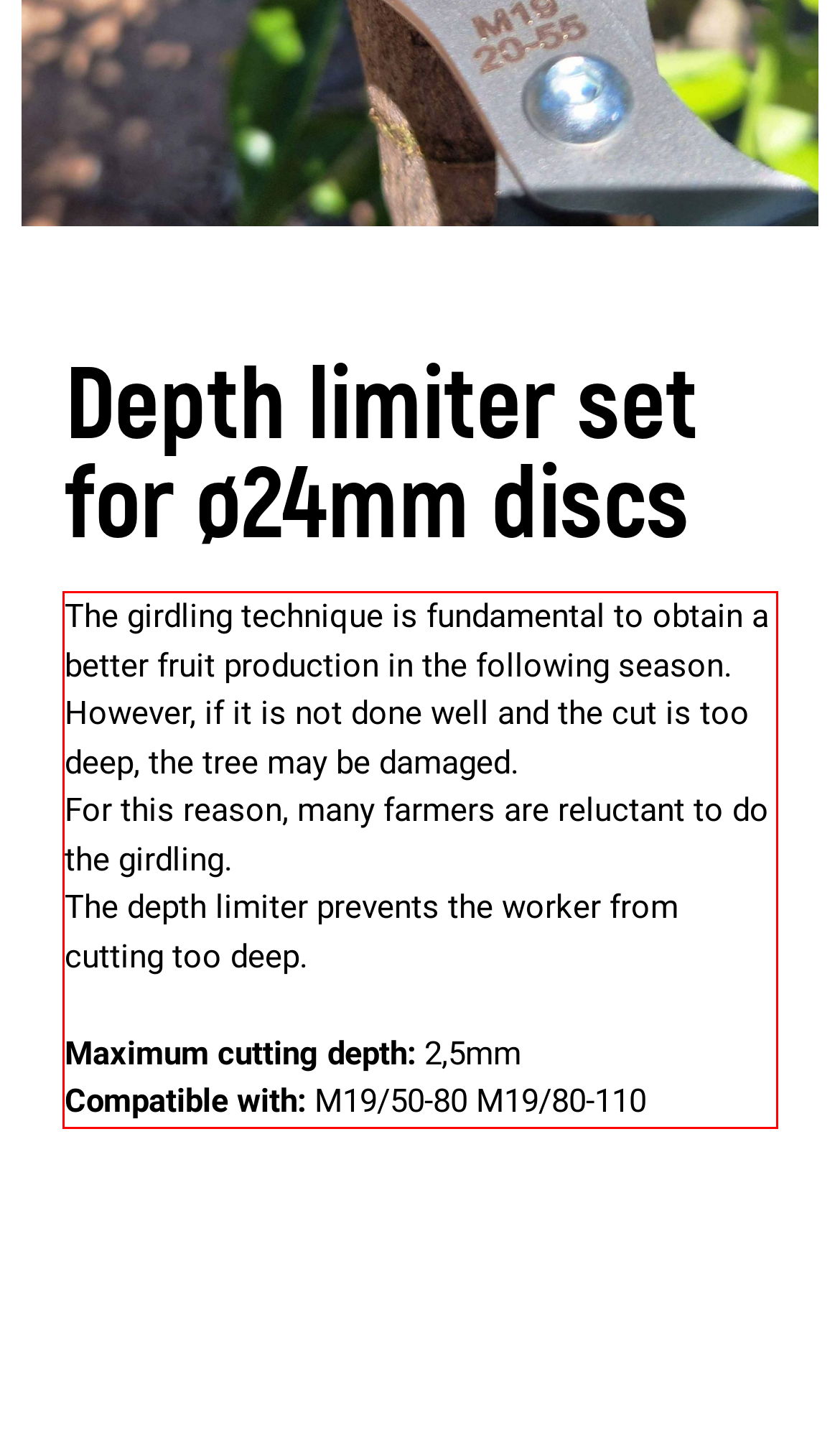Analyze the screenshot of the webpage and extract the text from the UI element that is inside the red bounding box.

The girdling technique is fundamental to obtain a better fruit production in the following season. However, if it is not done well and the cut is too deep, the tree may be damaged. For this reason, many farmers are reluctant to do the girdling. The depth limiter prevents the worker from cutting too deep. Maximum cutting depth: 2,5mm Compatible with: M19/50-80 M19/80-110